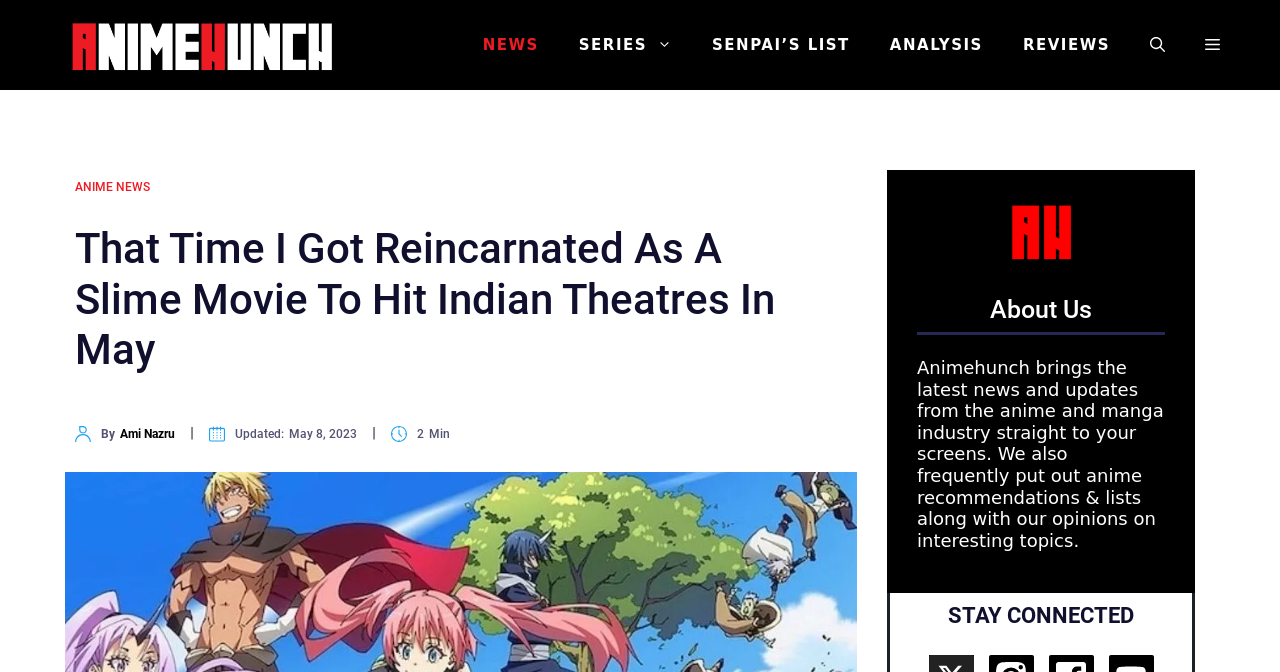Pinpoint the bounding box coordinates of the element you need to click to execute the following instruction: "Search for anime". The bounding box should be represented by four float numbers between 0 and 1, in the format [left, top, right, bottom].

[0.883, 0.007, 0.926, 0.126]